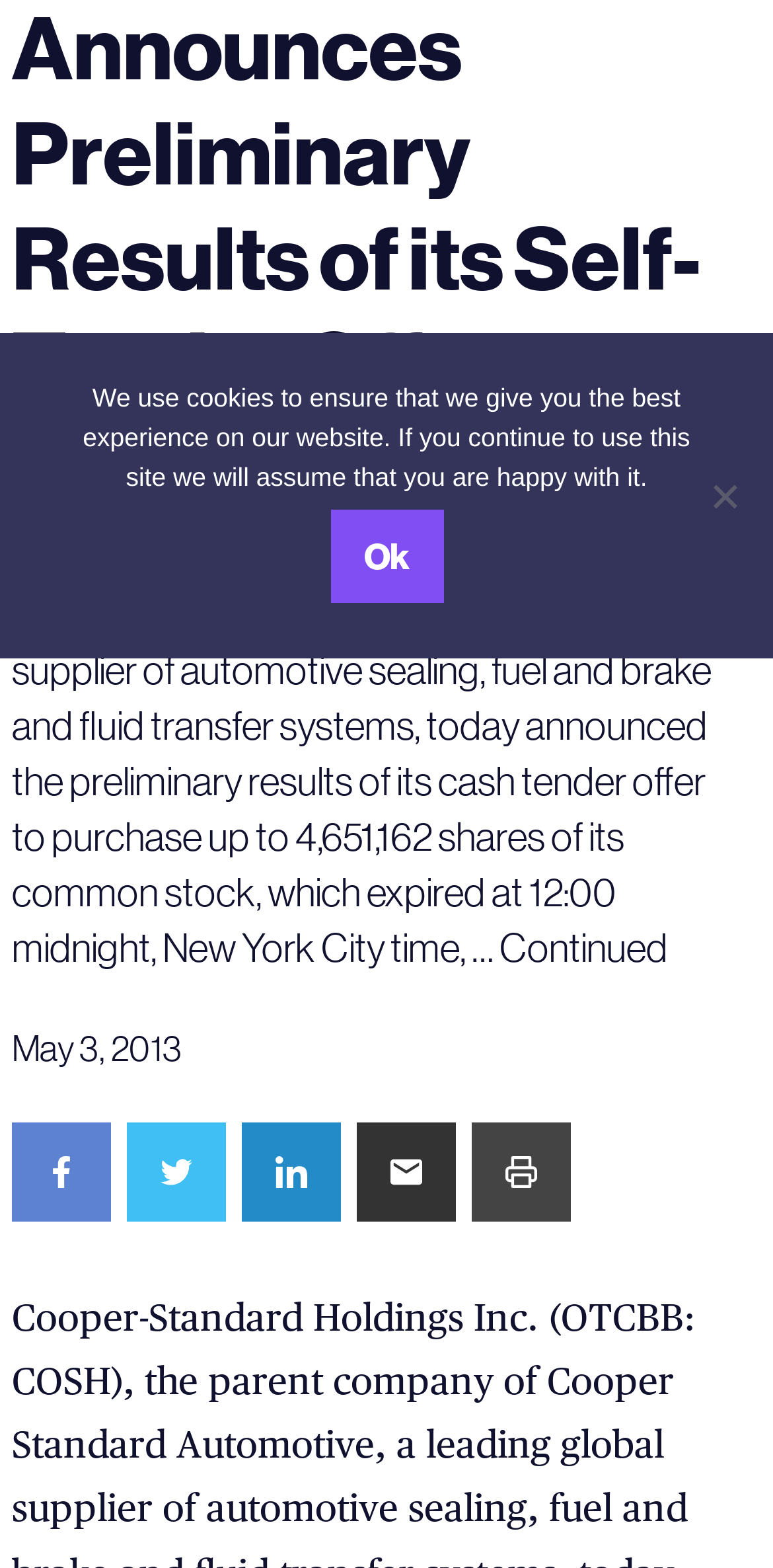Using the provided description: "Share via Email", find the bounding box coordinates of the corresponding UI element. The output should be four float numbers between 0 and 1, in the format [left, top, right, bottom].

[0.462, 0.715, 0.59, 0.778]